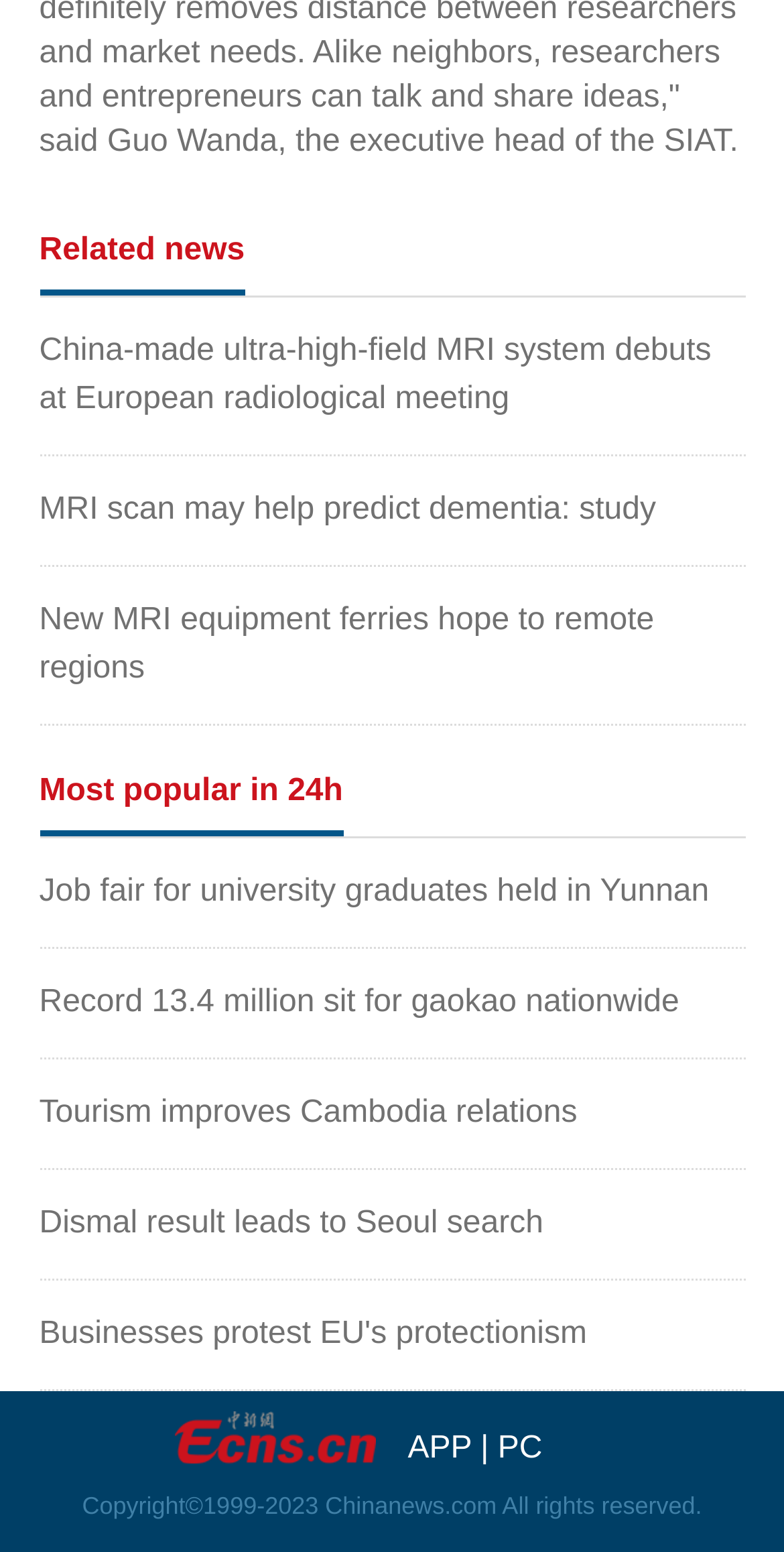Calculate the bounding box coordinates of the UI element given the description: "Businesses protest EU's protectionism".

[0.05, 0.848, 0.749, 0.87]